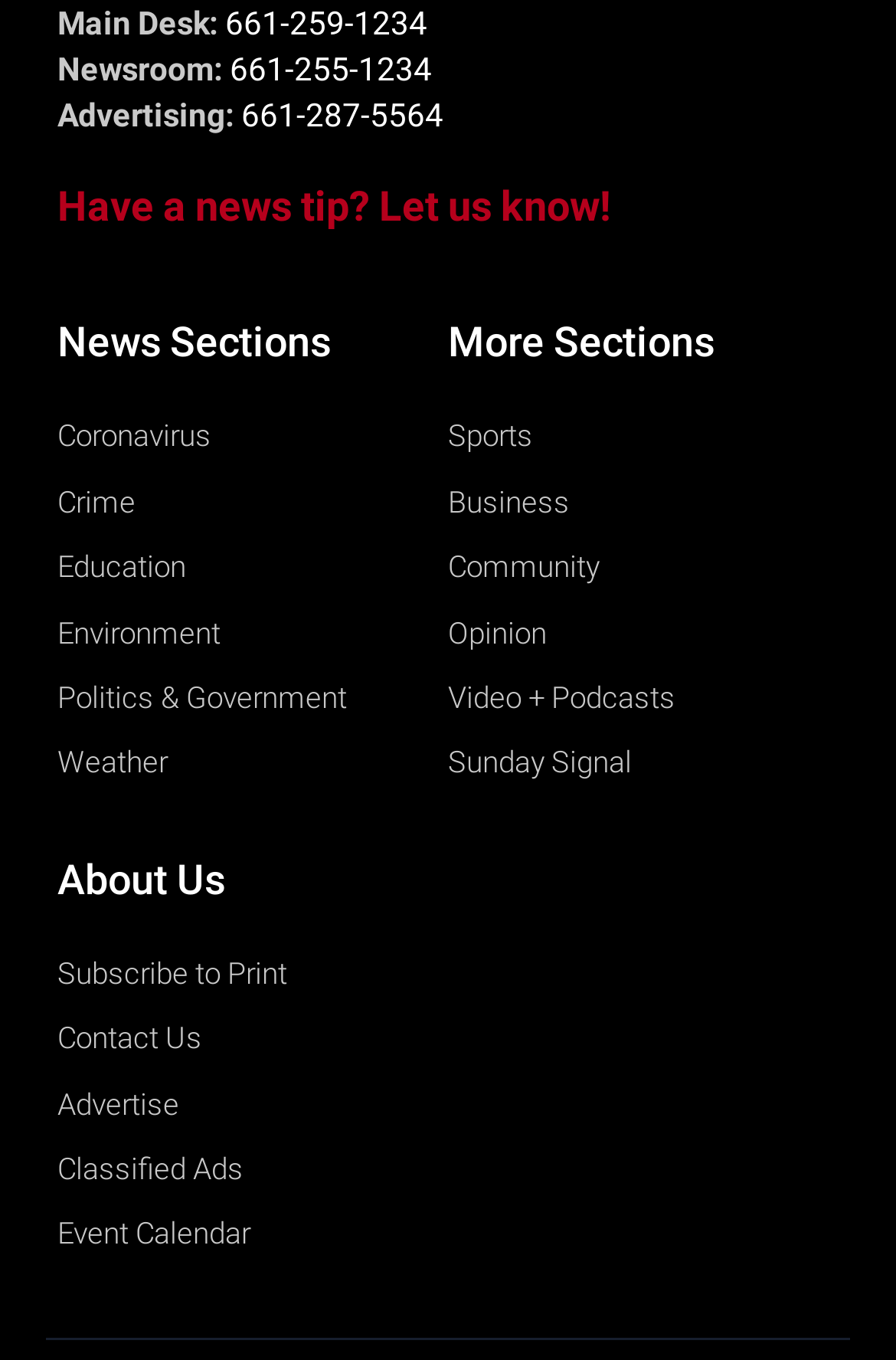Identify the bounding box for the UI element described as: "Contact Us". Ensure the coordinates are four float numbers between 0 and 1, formatted as [left, top, right, bottom].

[0.064, 0.744, 0.5, 0.784]